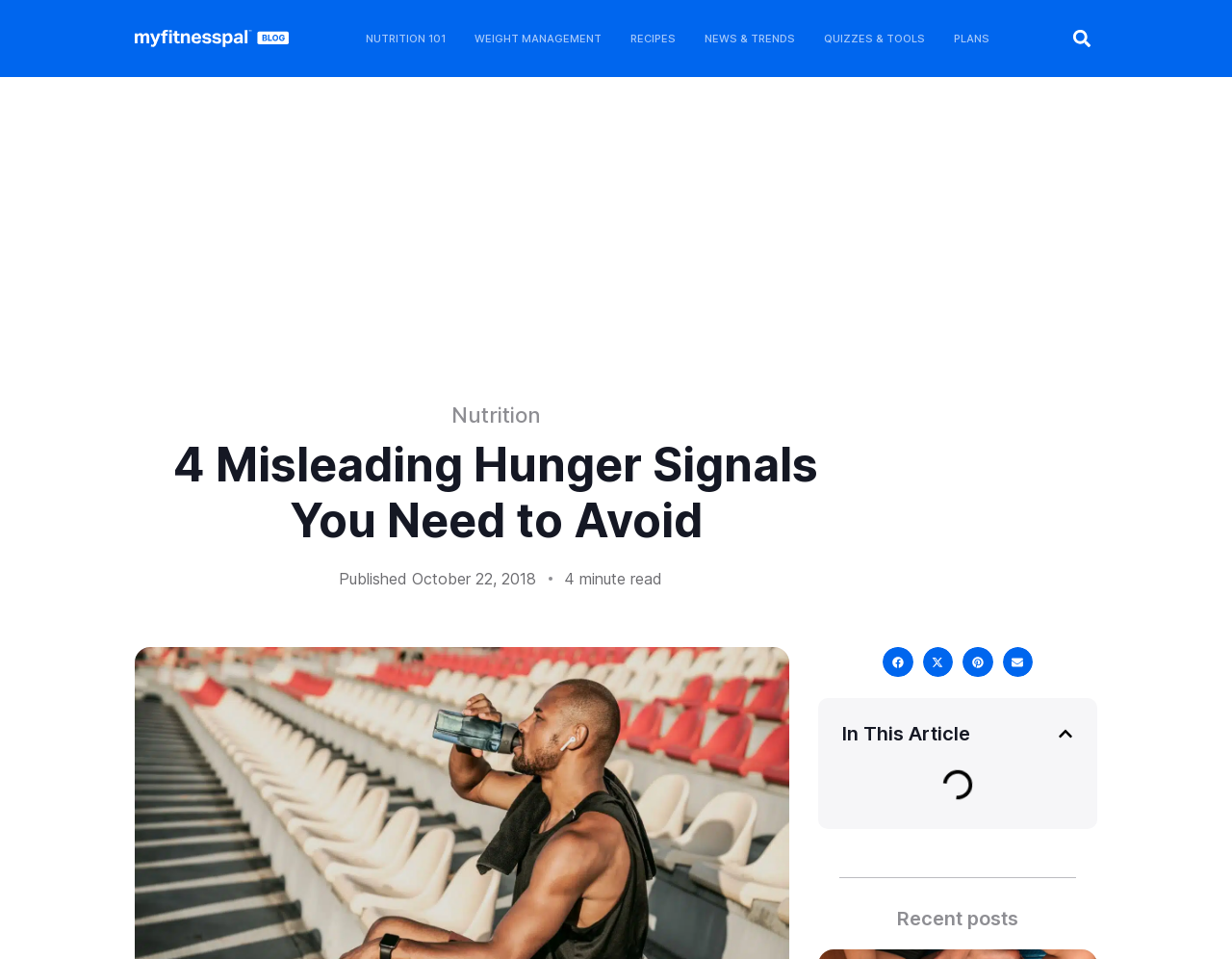Locate the bounding box coordinates of the element to click to perform the following action: 'Explore recent posts'. The coordinates should be given as four float values between 0 and 1, in the form of [left, top, right, bottom].

[0.664, 0.946, 0.891, 0.97]